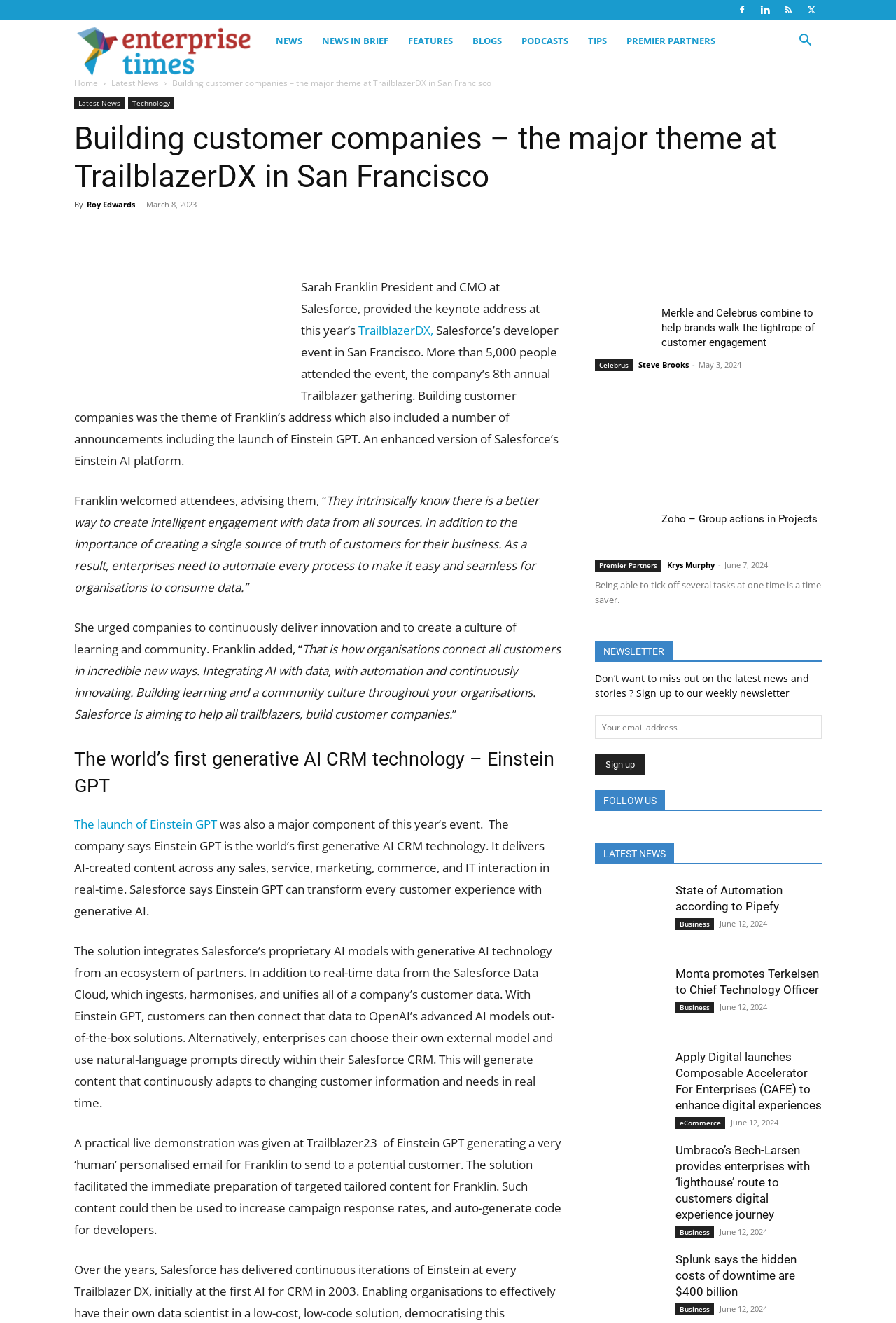Please find the bounding box coordinates (top-left x, top-left y, bottom-right x, bottom-right y) in the screenshot for the UI element described as follows: TrailblazerDX,

[0.4, 0.244, 0.484, 0.256]